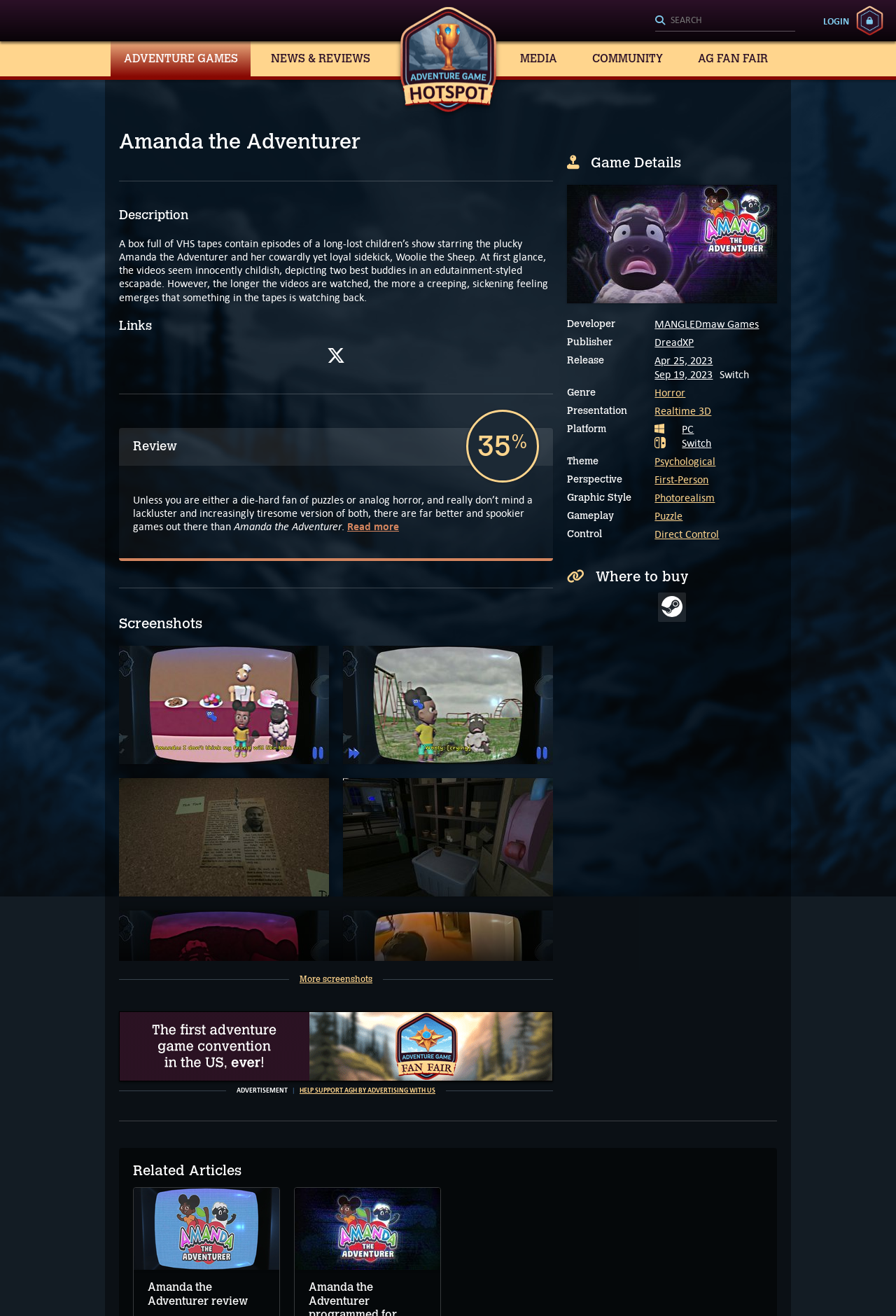What is the publisher of the game?
Using the image as a reference, deliver a detailed and thorough answer to the question.

The publisher of the game can be found in the table 'Game Details', in the row with the rowheader 'Publisher', which contains the gridcell with the text 'DreadXP'.